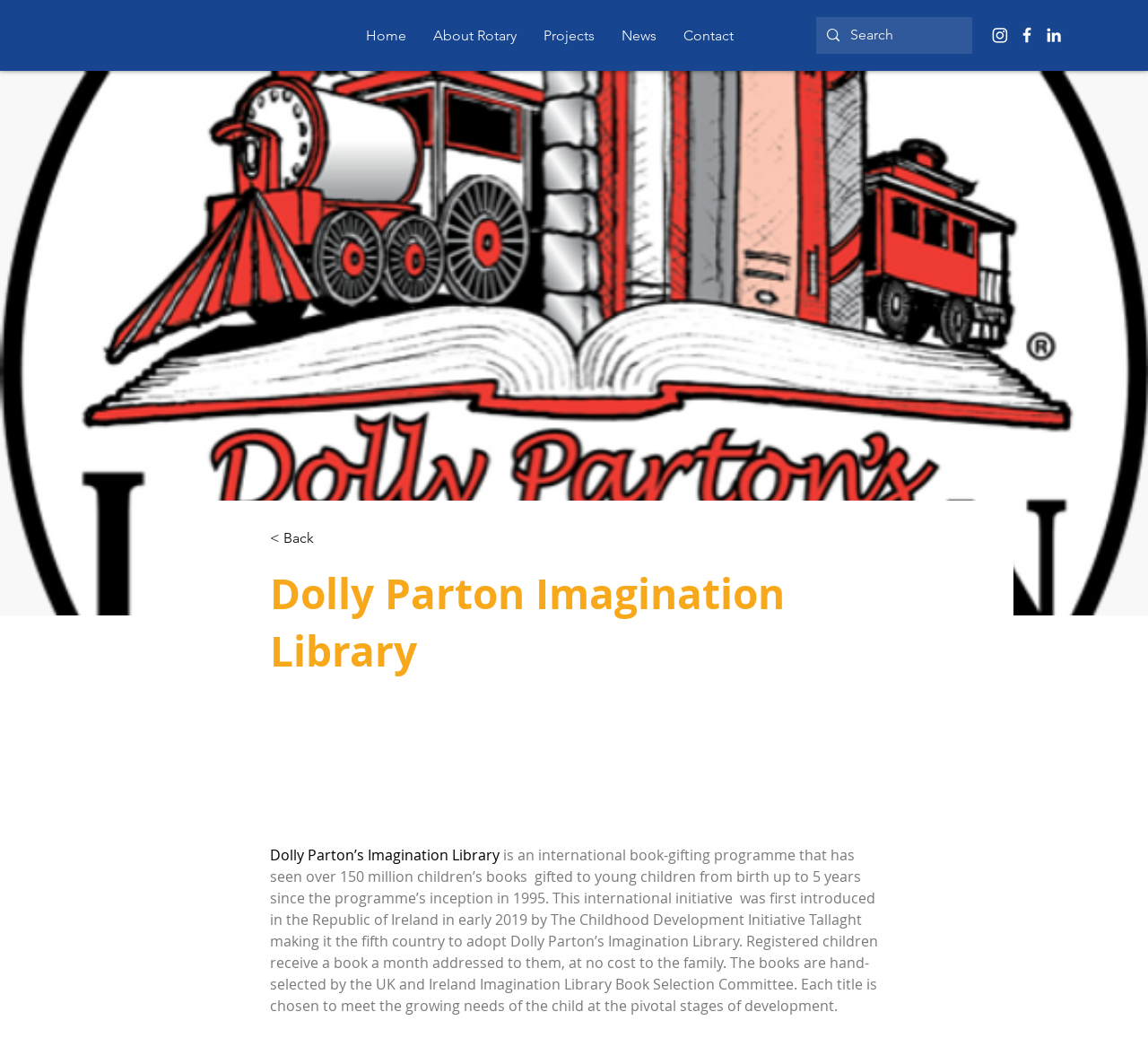Provide an in-depth description of the elements and layout of the webpage.

The webpage is about the Dolly Parton Imagination Library, a book-gifting program for young children. At the top, there is a navigation bar with five links: Home, About Rotary, Projects, News, and Contact. Below the navigation bar, there is a search bar with a magnifying glass icon and a text input field. 

On the top right, there is a social bar with three links to Instagram, Facebook, and Linkedin, each accompanied by its respective icon. 

The main content of the page is divided into two sections. On the left, there is a heading that reads "Dolly Parton Imagination Library" and a link to "Dolly Parton’s Imagination Library". Below these, there is a back button. 

On the right, there is a large block of text that describes the Dolly Parton Imagination Library program, including its history, goals, and benefits. The text explains that the program gifts books to children from birth to 5 years old, and that registered children receive a book a month at no cost to the family. The text also mentions that the books are hand-selected by a committee to meet the growing needs of the child at different stages of development.